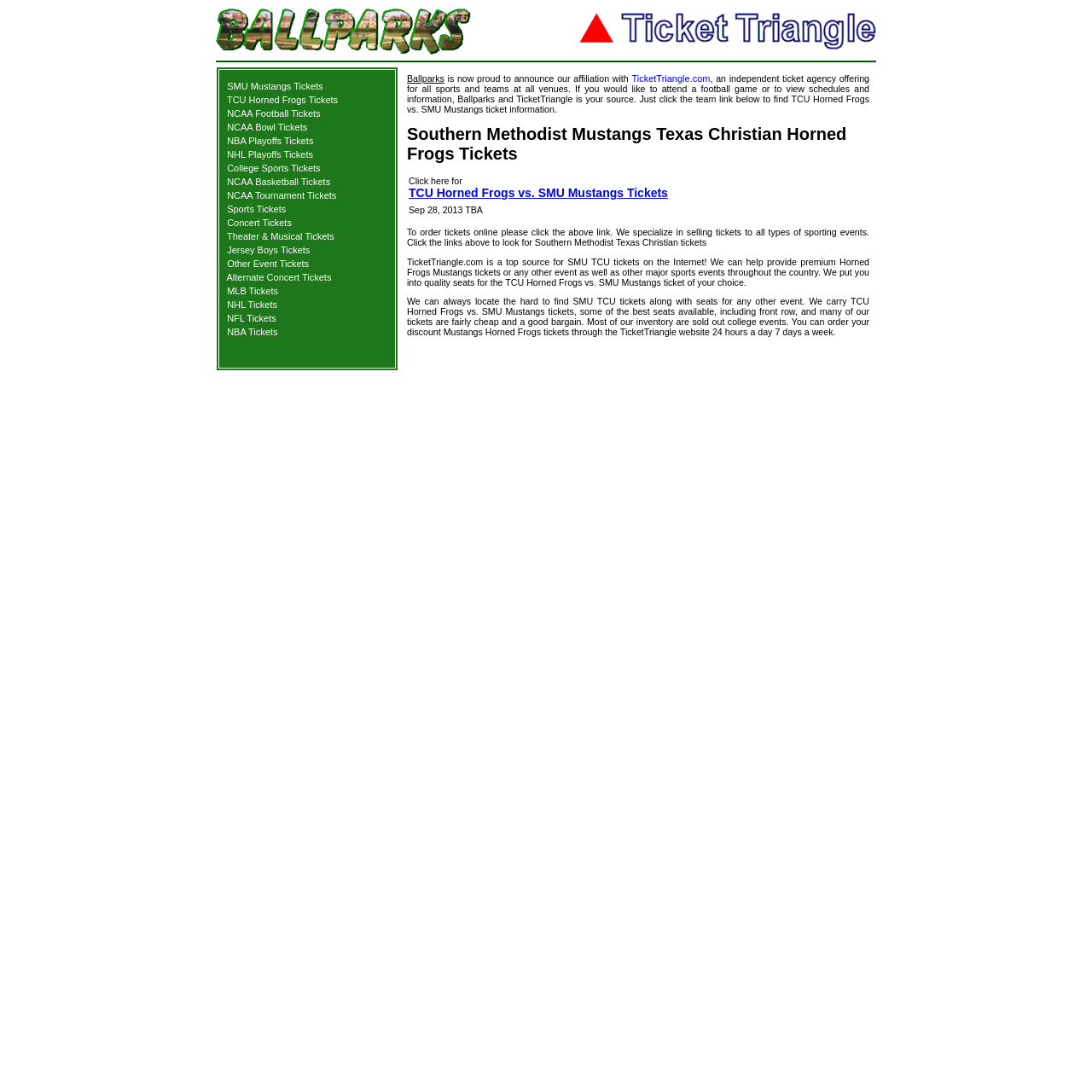Can you pinpoint the bounding box coordinates for the clickable element required for this instruction: "Click NCAA Football Tickets"? The coordinates should be four float numbers between 0 and 1, i.e., [left, top, right, bottom].

[0.203, 0.099, 0.359, 0.109]